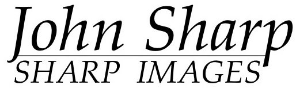Generate a descriptive account of all visible items and actions in the image.

The image features the elegantly crafted logo of "John Sharp Images." The design prominently displays the name "John Sharp" in a stylish, larger font, with "SHARP IMAGES" presented below in a smaller, complementary style. This sophisticated typography reflects a professional photography brand, embodying a sense of creativity and artistic vision. The overall aesthetic conveys quality and attention to detail, resonating with the brand’s focus on capturing meaningful moments and delivering outstanding photographic services.